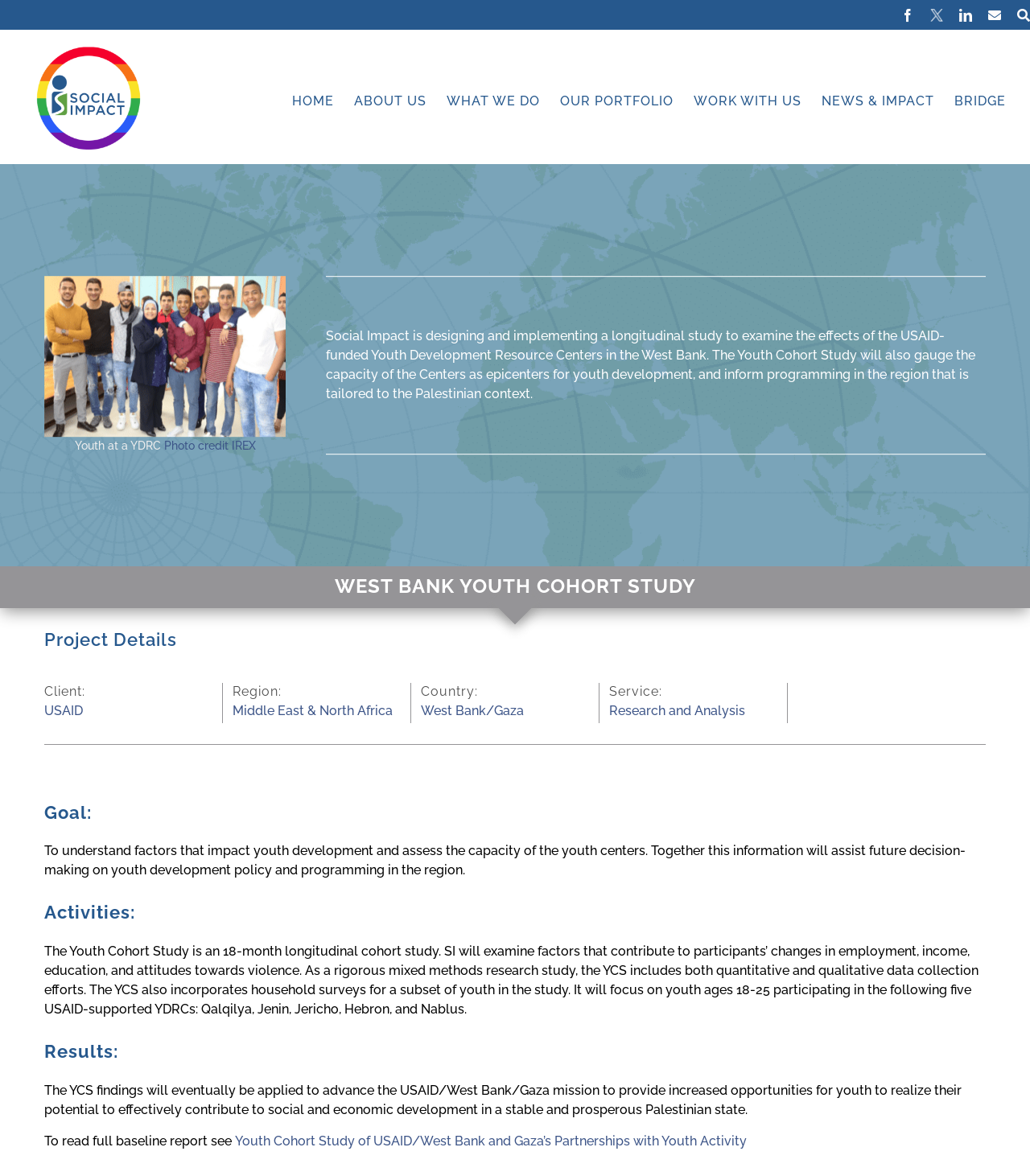Give a detailed account of the webpage's layout and content.

The webpage is about the West Bank Youth Cohort Study, a project focused on understanding factors that impact youth development and assessing the capacity of youth centers. The study aims to inform future decision-making on youth development policy and programming in the region.

At the top right corner, there are social media links to Facebook, LinkedIn, and Email, as well as a custom link. On the top left, there is a Social Impact logo, which is also an image.

Below the logo, there is a main navigation menu with links to HOME, ABOUT US, WHAT WE DO, OUR PORTFOLIO, WORK WITH US, NEWS & IMPACT, and BRIDGE.

On the left side, there is an image of youth at a YDRC, accompanied by a photo credit link. Below the image, there is a brief description of the study, which is a longitudinal study examining the effects of the USAID-funded Youth Development Resource Centers in the West Bank.

The main content of the page is divided into sections, including WEST BANK YOUTH COHORT STUDY, Project Details, Client, Region, Country, Service, Goal, Activities, and Results. Each section has a heading and a brief description or link.

The Goal section describes the purpose of the study, which is to understand factors that impact youth development and assess the capacity of the youth centers. The Activities section outlines the methodology of the study, including an 18-month longitudinal cohort study with both quantitative and qualitative data collection efforts. The Results section mentions that the study's findings will be applied to advance the USAID/West Bank/Gaza mission to provide increased opportunities for youth.

At the bottom of the page, there is a link to read the full baseline report, and a "Go to Top" link.